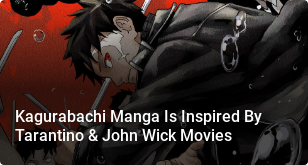Elaborate on all the features and components visible in the image.

The image showcases a promotional banner for the manga "Kagurabachi," highlighting its cinematic inspirations from renowned filmmakers Quentin Tarantino and the "John Wick" franchise. The striking artwork visually captures the intensity and action that are characteristic of these influences, featuring a dynamic scene likely reflecting themes of revenge and combat. With a backdrop of vibrant red, the imagery suggests a blend of emotional depth and adrenaline, drawing readers into the world of "Kagurabachi." The text prominently displayed on the image emphasizes the connection between the manga and the stylistic elements present in the works of Tarantino and "John Wick," positioning it as a must-read for fans of action and compelling storytelling.